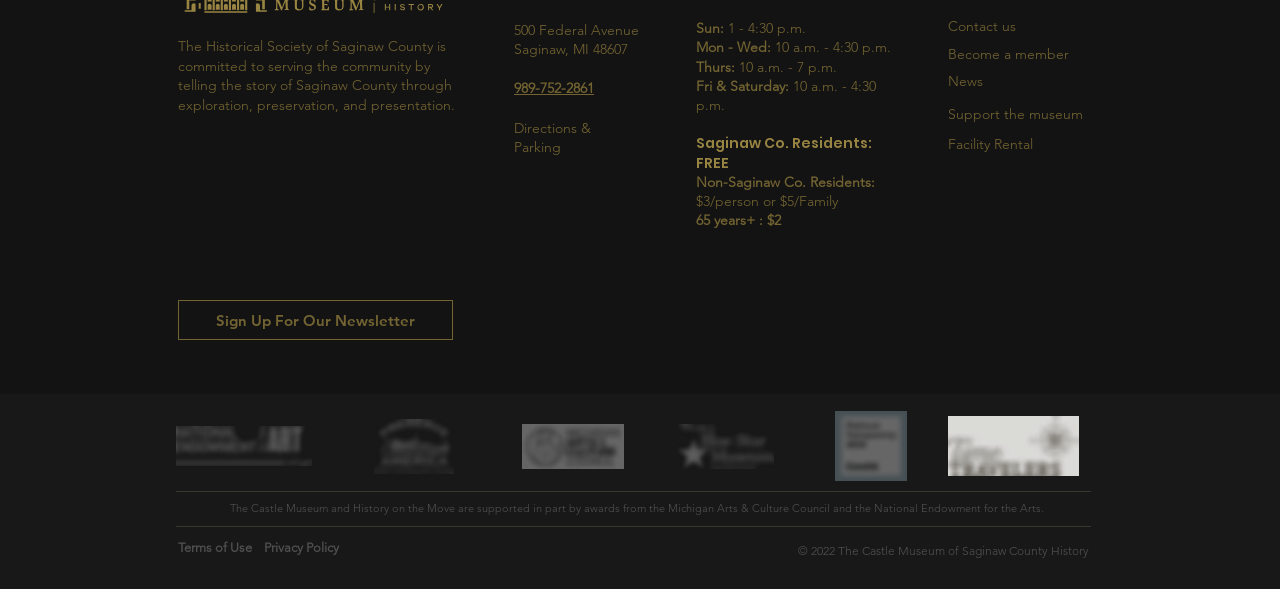How much does it cost for non-Saginaw County residents to visit the museum?
We need a detailed and meticulous answer to the question.

I found the admission cost by looking at the static text on the webpage, specifically the one that says 'Non-Saginaw Co. Residents: $3/person or $5/Family'.